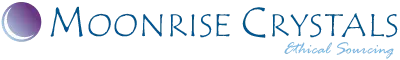Based on the image, give a detailed response to the question: What font style is used for the brand name?

The caption states that the name 'Moonrise Crystals' is 'elegantly presented in a flowing, cursive font', which suggests that the font style used for the brand name is cursive.